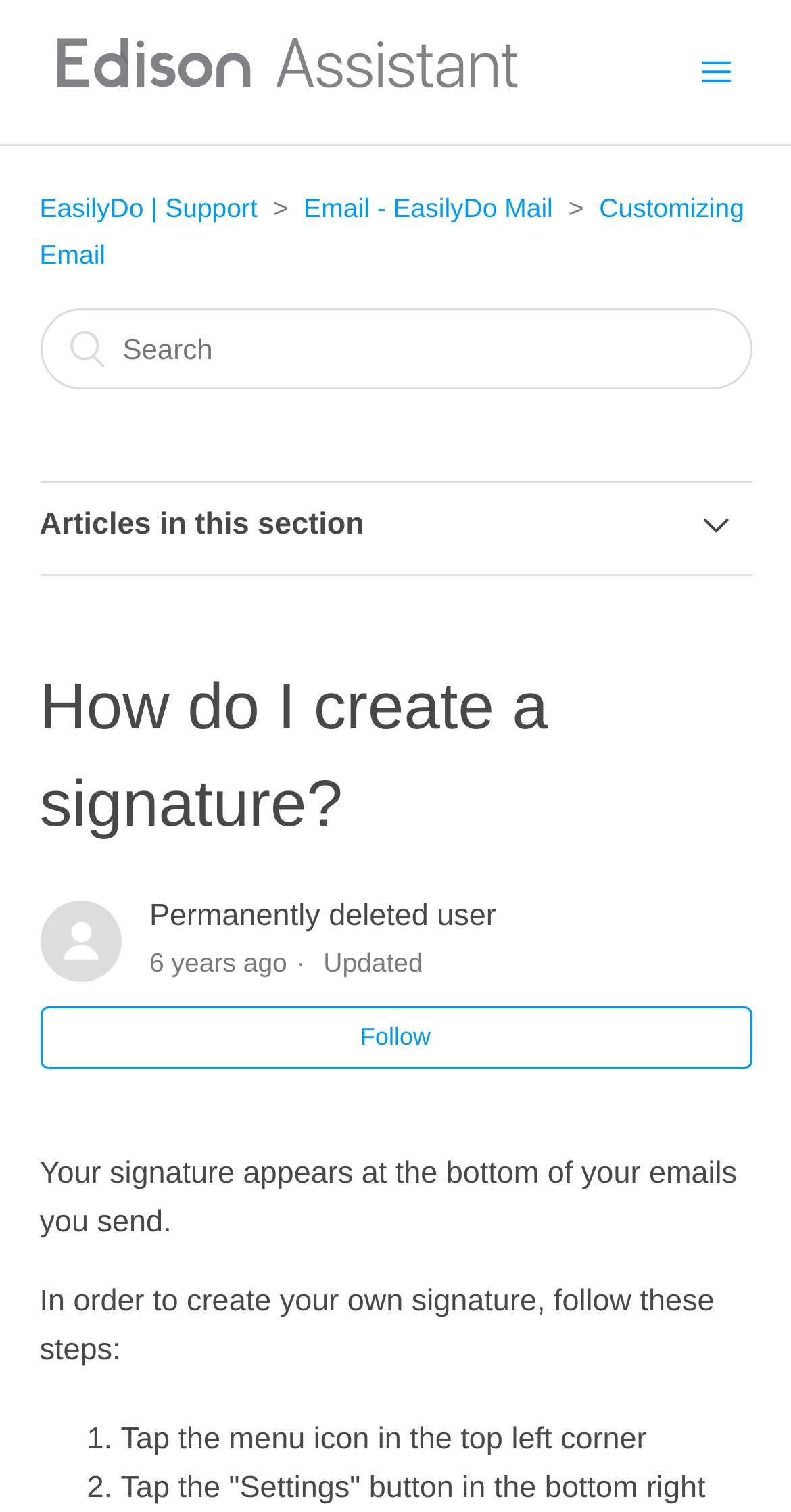Answer the question briefly using a single word or phrase: 
What is the topic of the current article?

How do I create a signature?